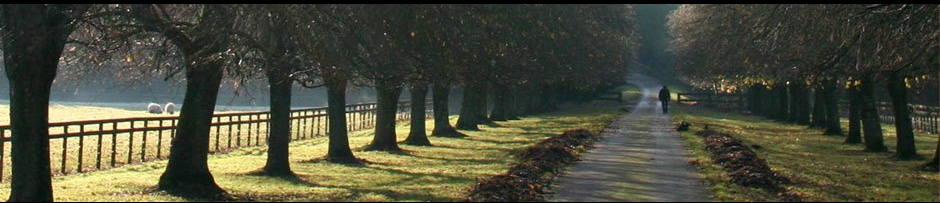Illustrate the image with a detailed caption.

A serene pathway is framed by rows of tall trees, their branches arching overhead and creating a natural corridor of tranquility. The soft glow of morning light filters through the foliage, casting gentle shadows on the pathway that stretches into the distance, inviting exploration. On either side, a well-maintained fence runs parallel, suggesting a sense of order in this picturesque landscape. In the background, sheep can be seen grazing calmly, enhancing the peaceful rural atmosphere. This image captures the essence of a quiet stroll in nature, embodying a sense of peace and connection to the outdoors.